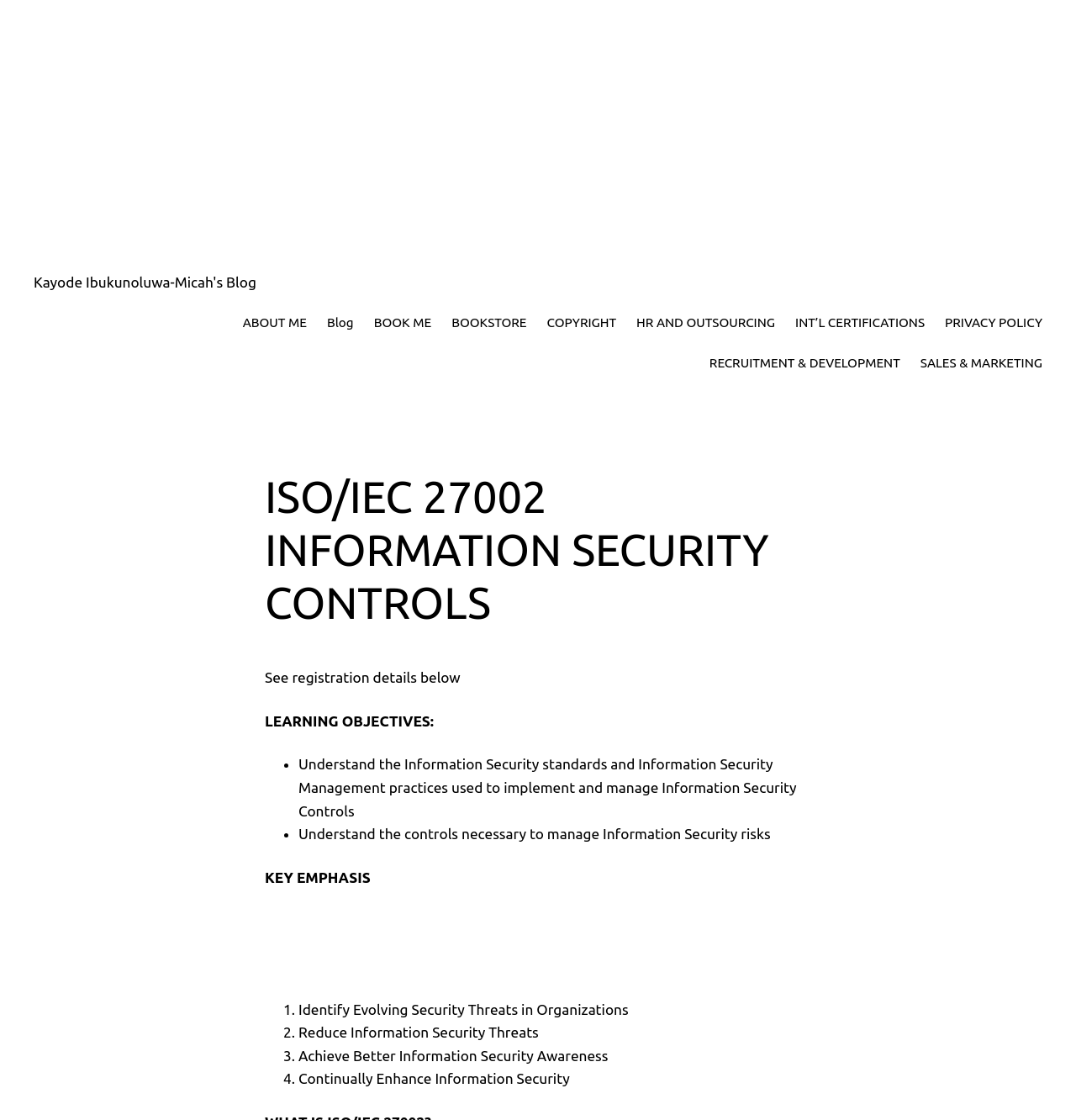Identify the bounding box coordinates of the HTML element based on this description: "aria-label="Advertisement" name="aswift_1" title="Advertisement"".

[0.0, 0.0, 0.938, 0.21]